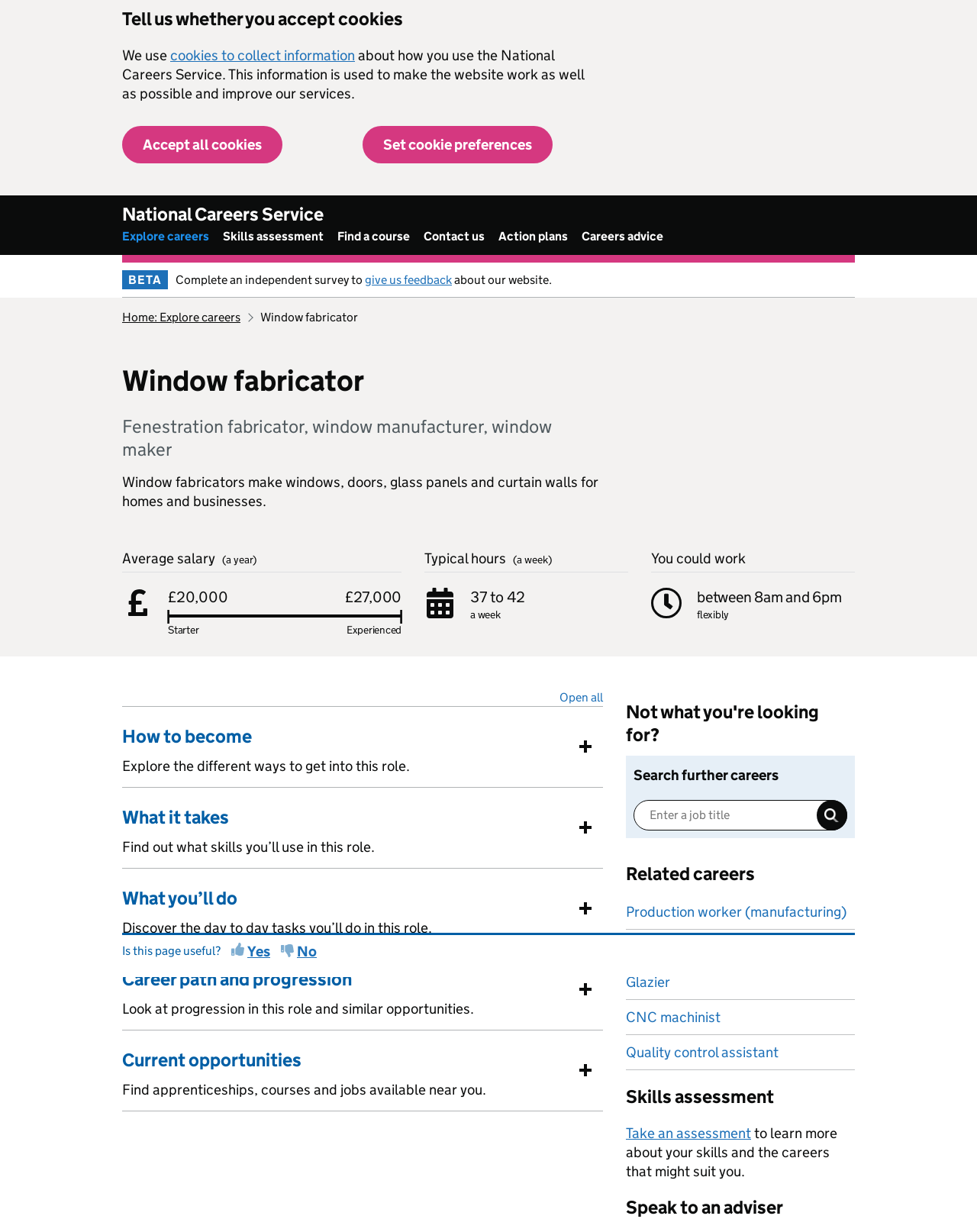What is the alternative title for a window fabricator?
Could you please answer the question thoroughly and with as much detail as possible?

I found the answer by looking at the section below the heading 'Window fabricator'. The static text 'Alternative titles for this job include Fenestration fabricator, window manufacturer, window maker' lists the alternative titles for a window fabricator.